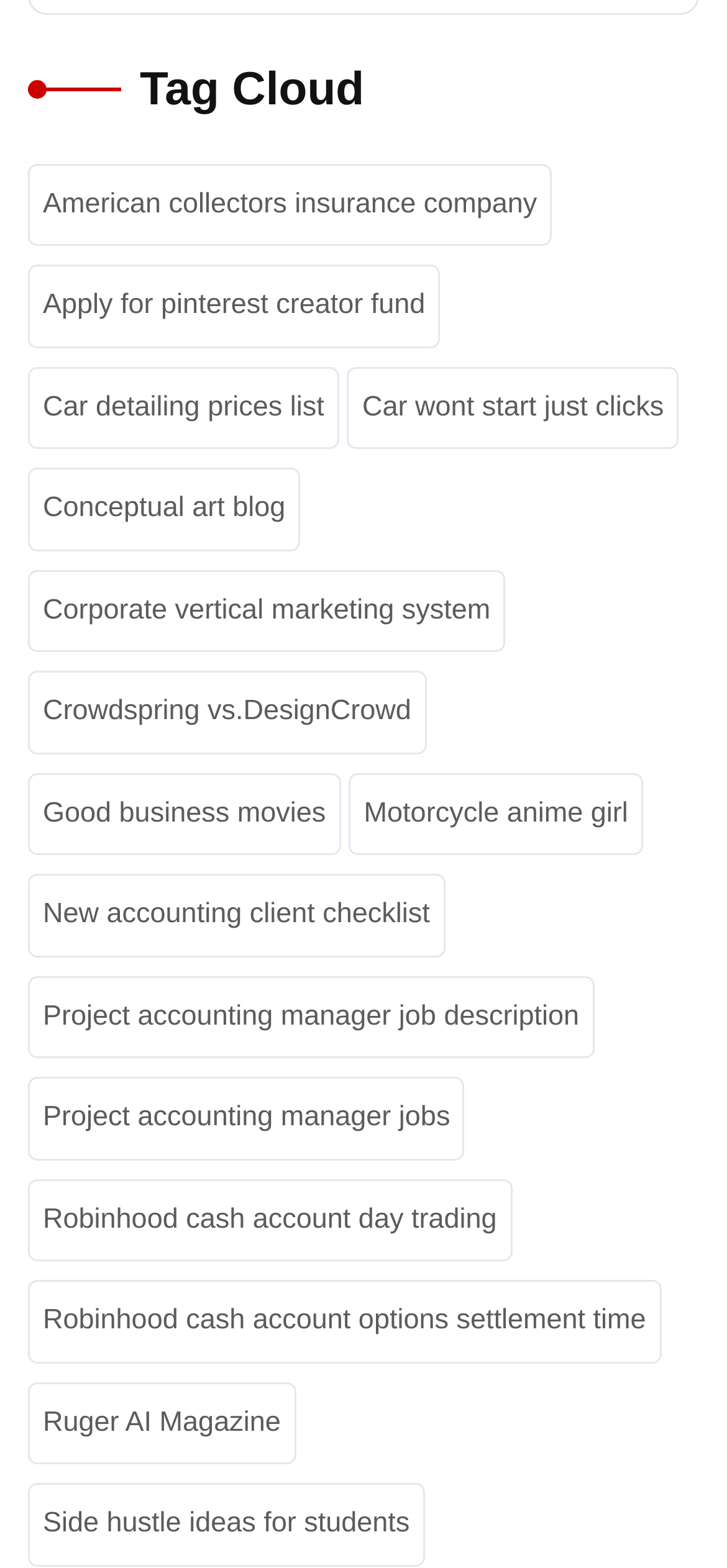Identify the bounding box coordinates for the element that needs to be clicked to fulfill this instruction: "Learn about Robinhood cash account day trading". Provide the coordinates in the format of four float numbers between 0 and 1: [left, top, right, bottom].

[0.038, 0.752, 0.704, 0.805]